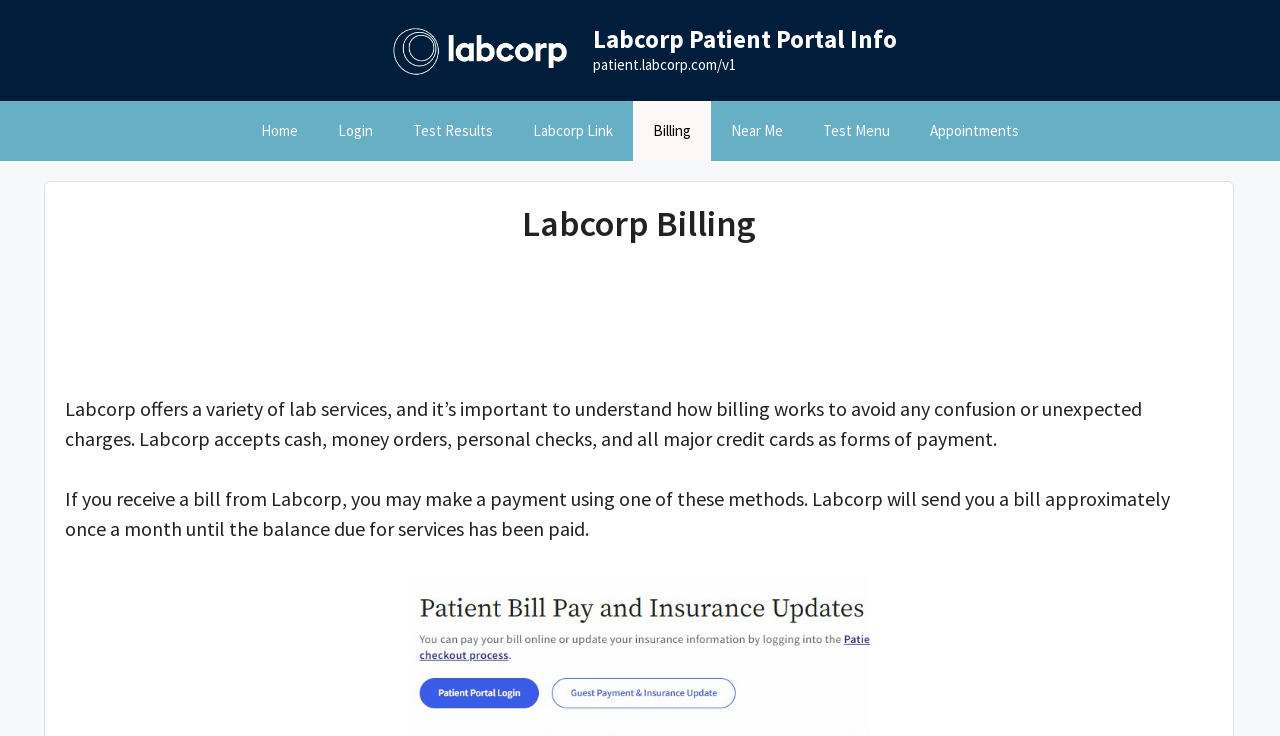What is the purpose of the billing page?
Analyze the image and deliver a detailed answer to the question.

I found the answer by reading the static text on the webpage, which states that it's important to understand how billing works to avoid any confusion or unexpected charges.